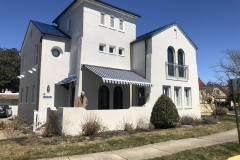Provide a comprehensive description of the image.

This image showcases a beautifully restored two-story house located near the New Jersey shore. Originally built in the 1920s, the residence features a classic design with a modern touch, including a blue roof and white stucco walls that reflect light beautifully. The front of the house is adorned with elegant architectural details, including multiple windows for natural lighting and a charming balcony. 

In the foreground, a neatly trimmed bush adds a touch of greenery to the scene, while the surrounding landscape indicates a well-maintained property. The image encapsulates the transition from a historical home to a stylish abode, highlighting the homeowner's dedication to preserving its original charm while enhancing its visual appeal. This restoration effort aims to revive the house’s historical significance, making it a notable landmark in the community once again.